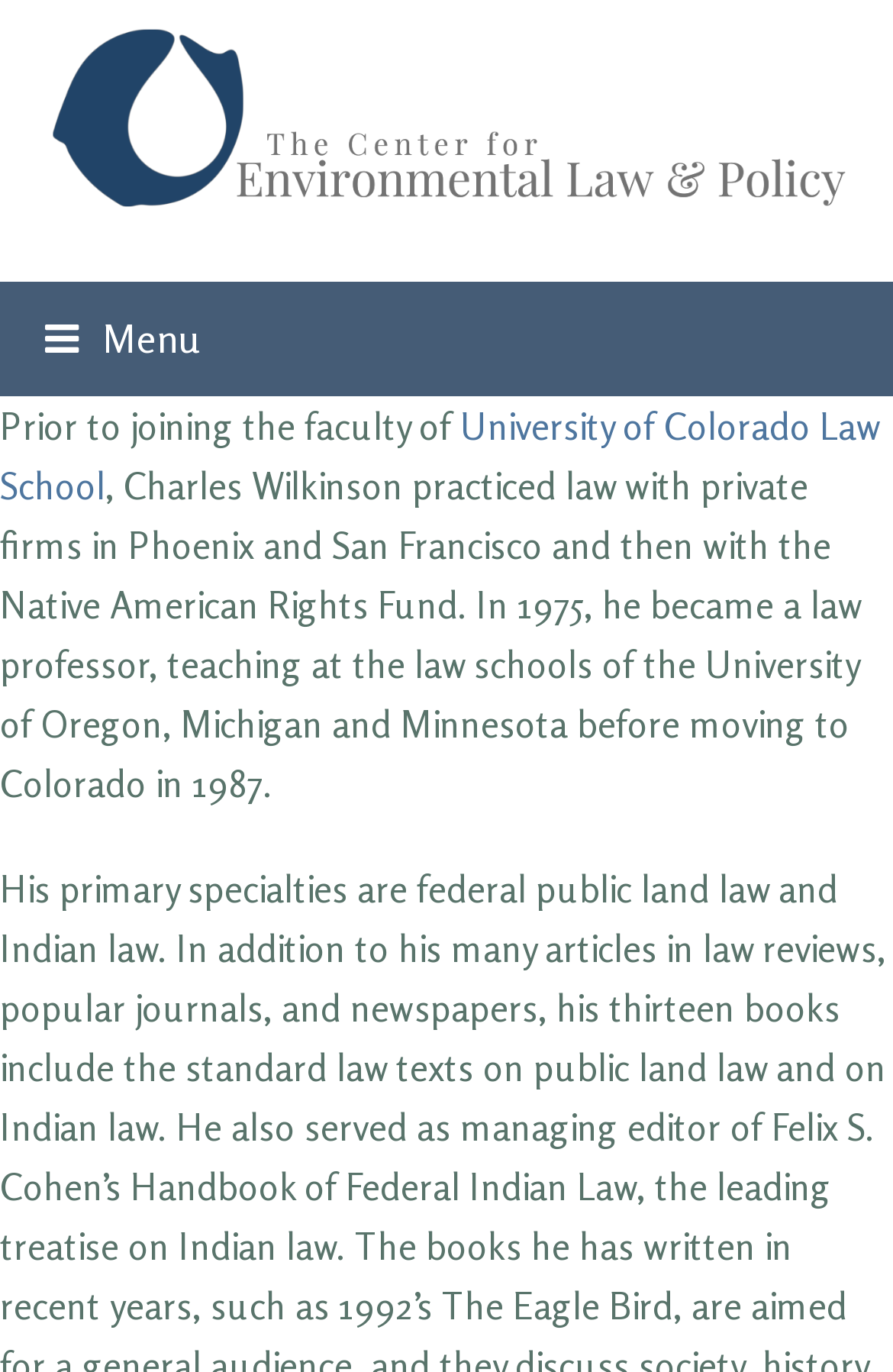Summarize the webpage comprehensively, mentioning all visible components.

The webpage is about Charles Wilkinson, and it appears to be a profile or biography page. At the top, there is a layout table that spans almost the entire width of the page, containing a link to the "Center for Environmental Law & Policy" with an accompanying image of the same name. 

Below the layout table, there is a complementary section that takes up a similar width as the layout table. 

On the top-left corner, there is a button to toggle the mobile menu, which is currently not expanded. Next to the button, the text "Menu" is displayed. 

Below the menu button, there is a section that contains biographical information about Charles Wilkinson. The text starts with "Prior to joining the faculty of" and is followed by a link to the "University of Colorado Law School". The rest of the text describes Wilkinson's career, including his practice with private firms, his work with the Native American Rights Fund, and his teaching positions at various law schools.